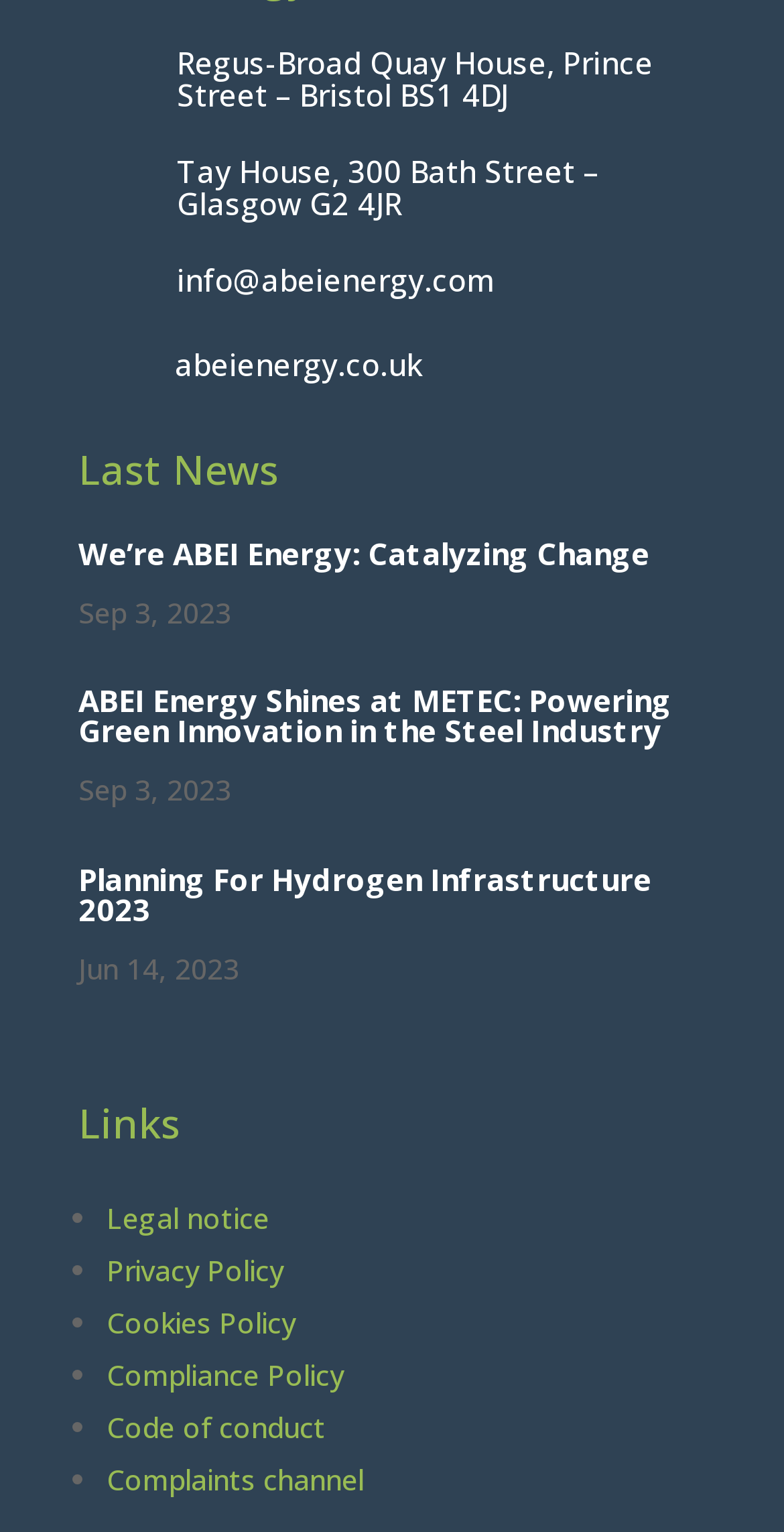Based on what you see in the screenshot, provide a thorough answer to this question: What is the email address provided on the webpage?

The email address can be found in the third LayoutTable element, which contains a StaticText element with the OCR text 'info@abeienergy.com'.